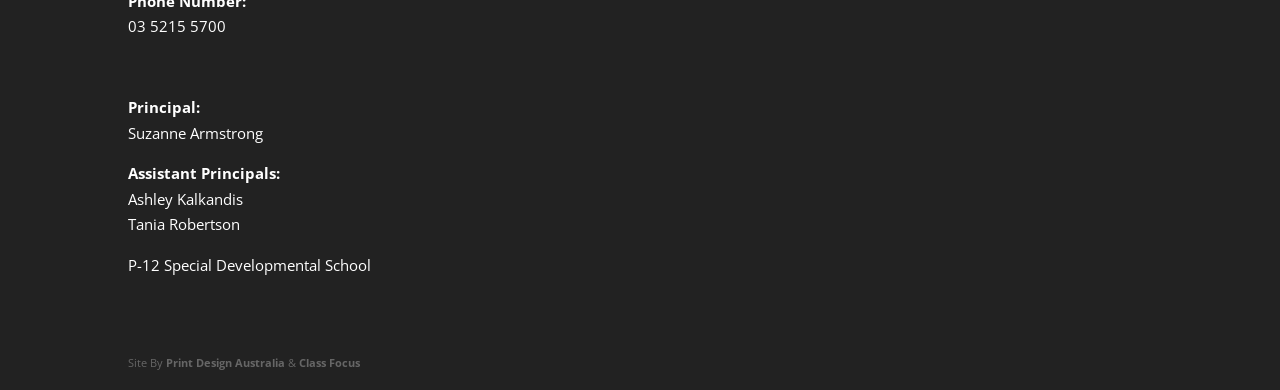Determine the bounding box coordinates for the HTML element described here: "Class Focus".

[0.234, 0.91, 0.281, 0.948]